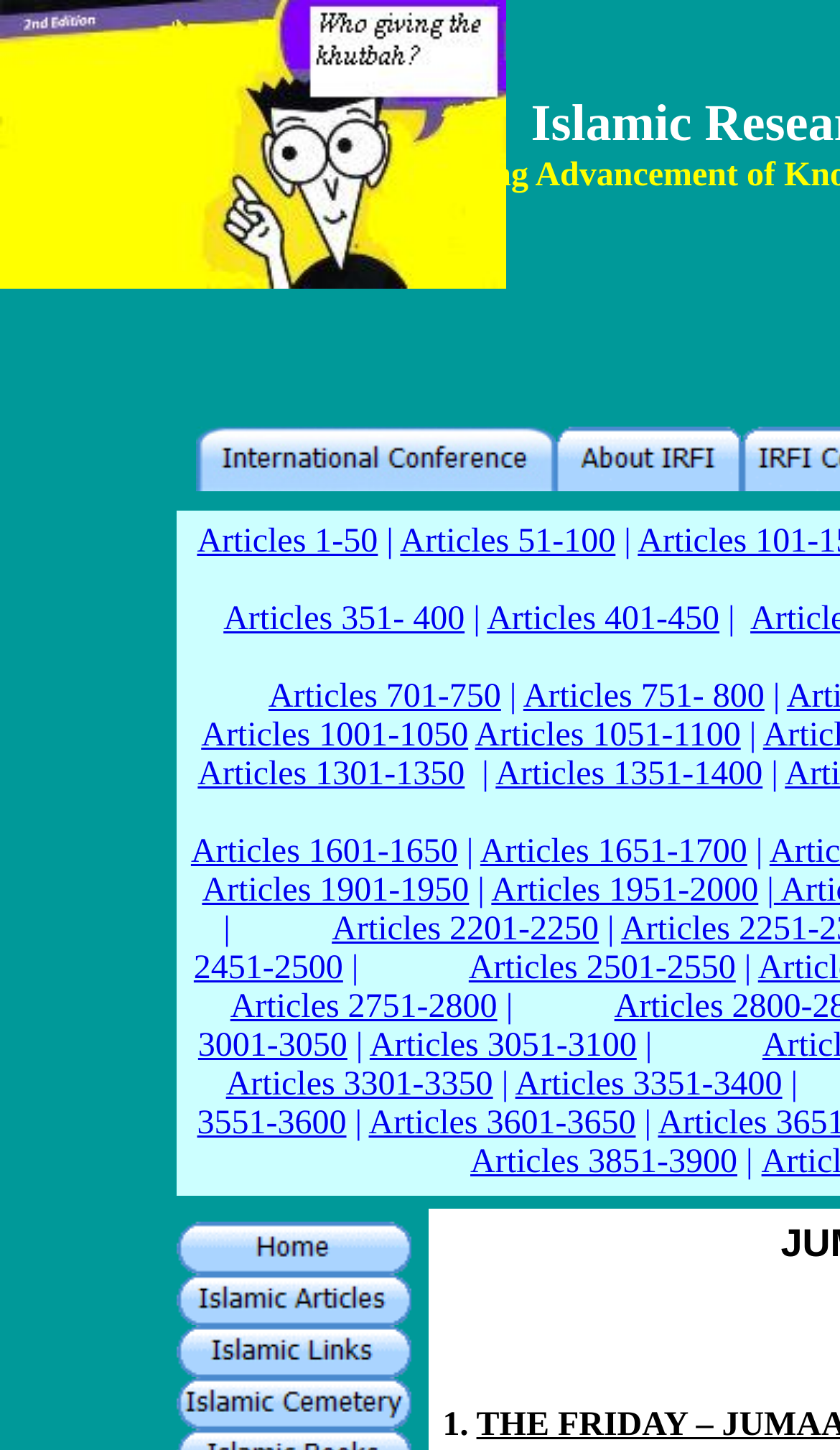Respond to the following question with a brief word or phrase:
How many main sections are there on the webpage?

5